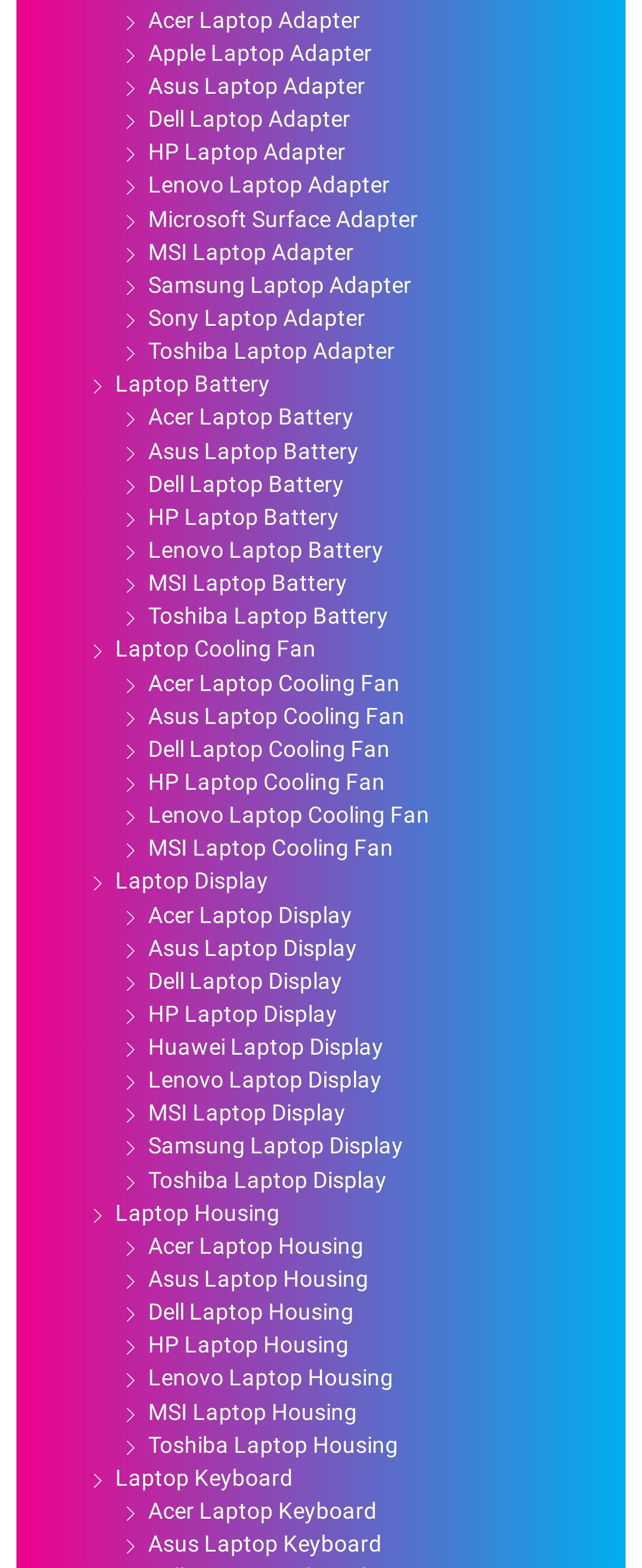Please identify the bounding box coordinates of the element I should click to complete this instruction: 'Explore MSI Laptop Cooling Fan'. The coordinates should be given as four float numbers between 0 and 1, like this: [left, top, right, bottom].

[0.231, 0.532, 0.613, 0.549]